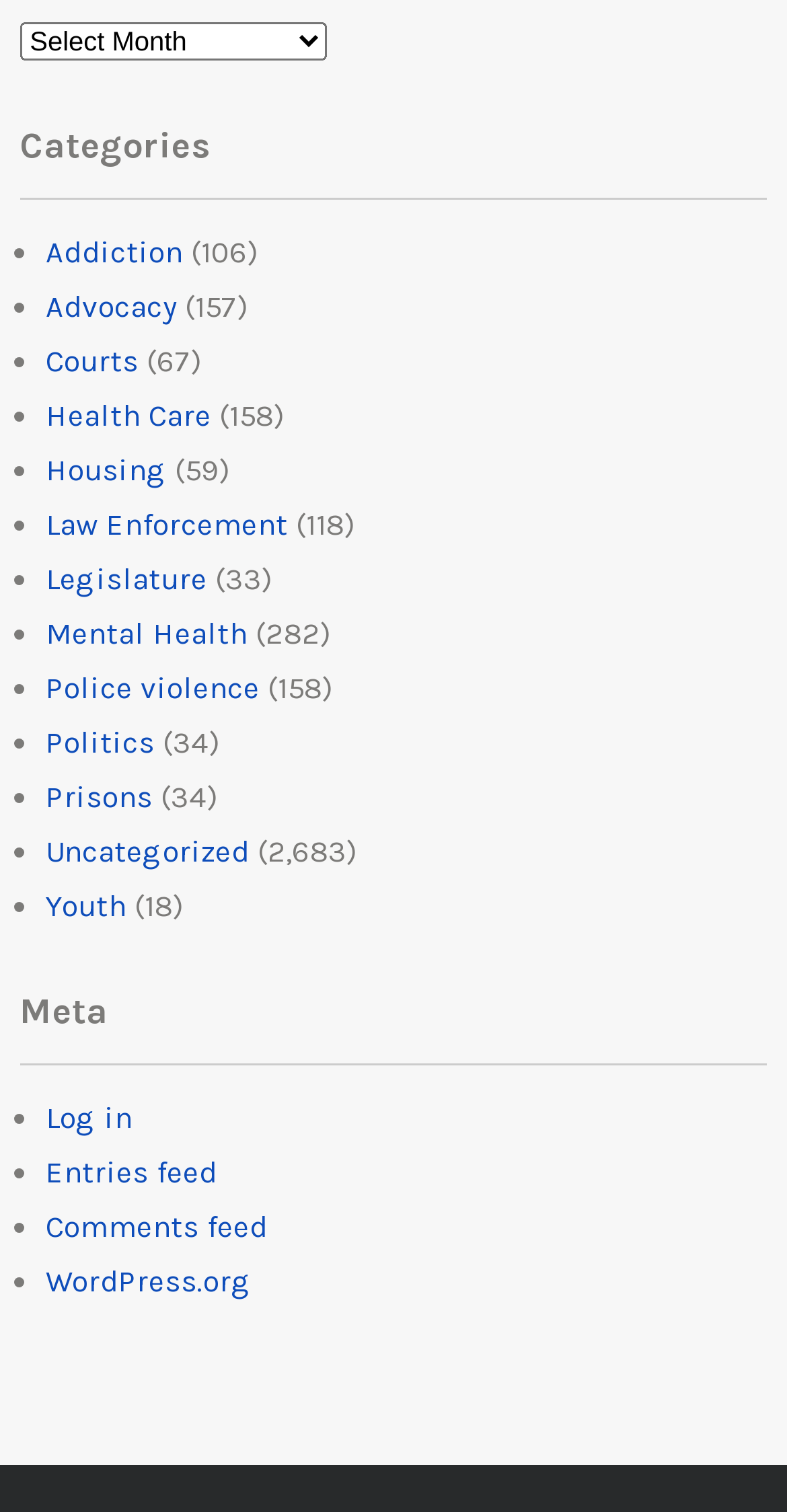Please find and report the bounding box coordinates of the element to click in order to perform the following action: "Go to 'WordPress.org'". The coordinates should be expressed as four float numbers between 0 and 1, in the format [left, top, right, bottom].

[0.058, 0.835, 0.32, 0.859]